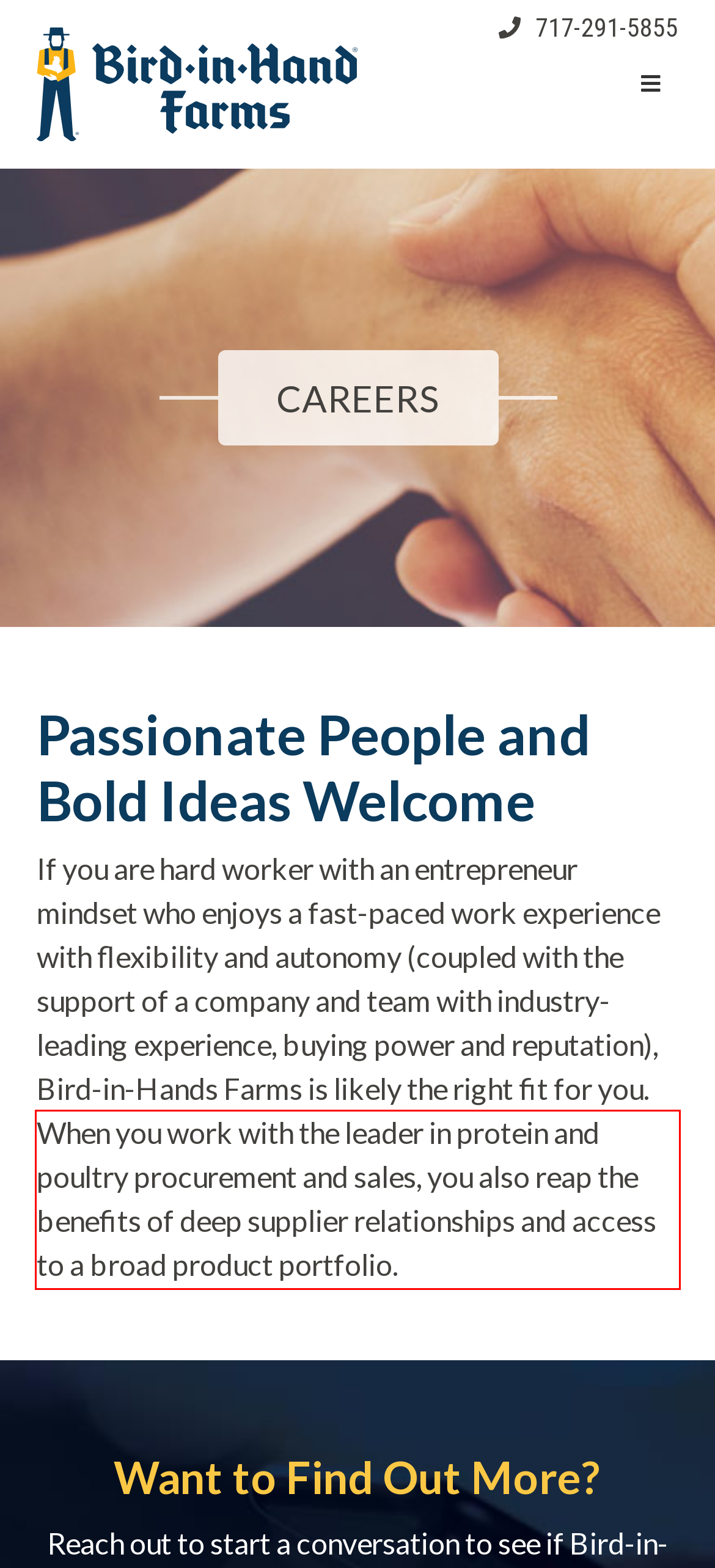Please perform OCR on the UI element surrounded by the red bounding box in the given webpage screenshot and extract its text content.

When you work with the leader in protein and poultry procurement and sales, you also reap the benefits of deep supplier relationships and access to a broad product portfolio.